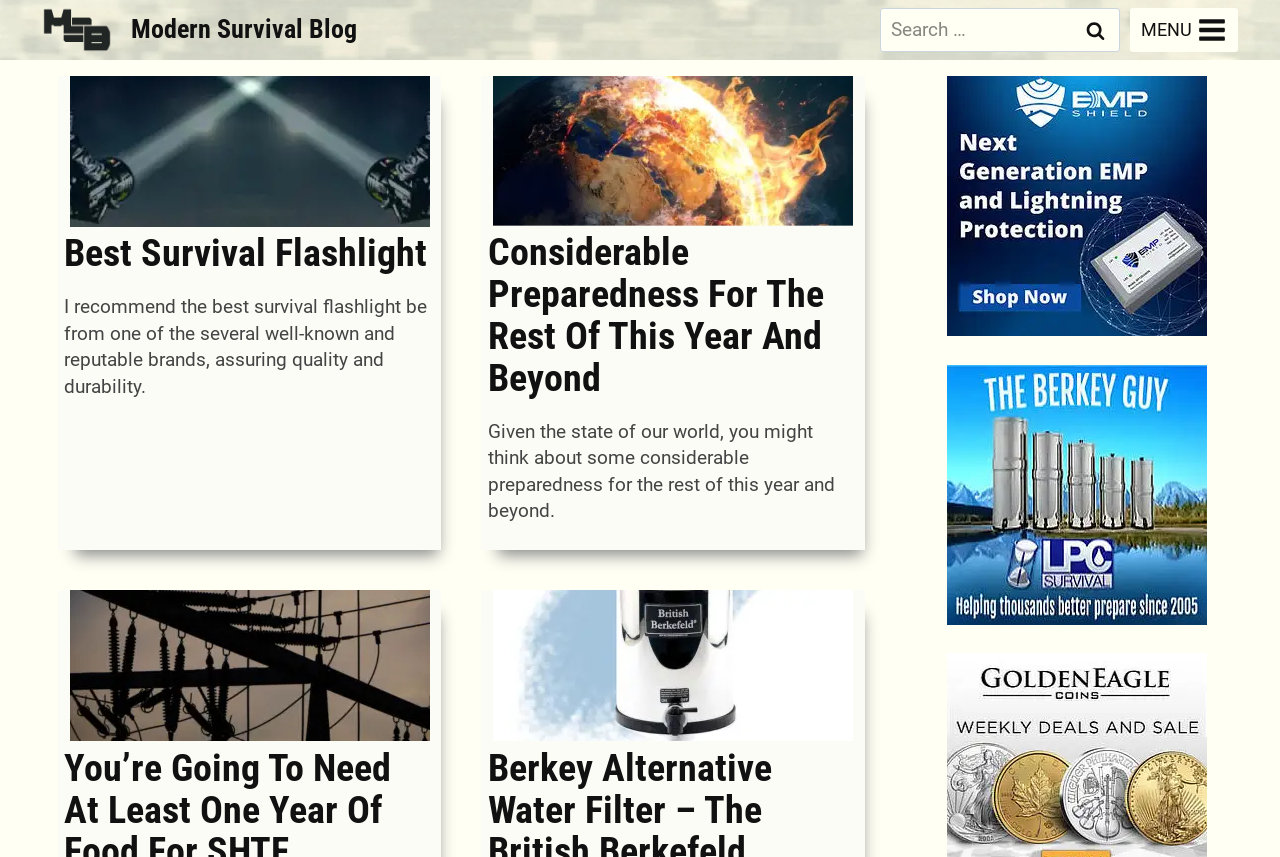Using the description "parent_node: Search for: value="Search"", predict the bounding box of the relevant HTML element.

[0.836, 0.009, 0.875, 0.061]